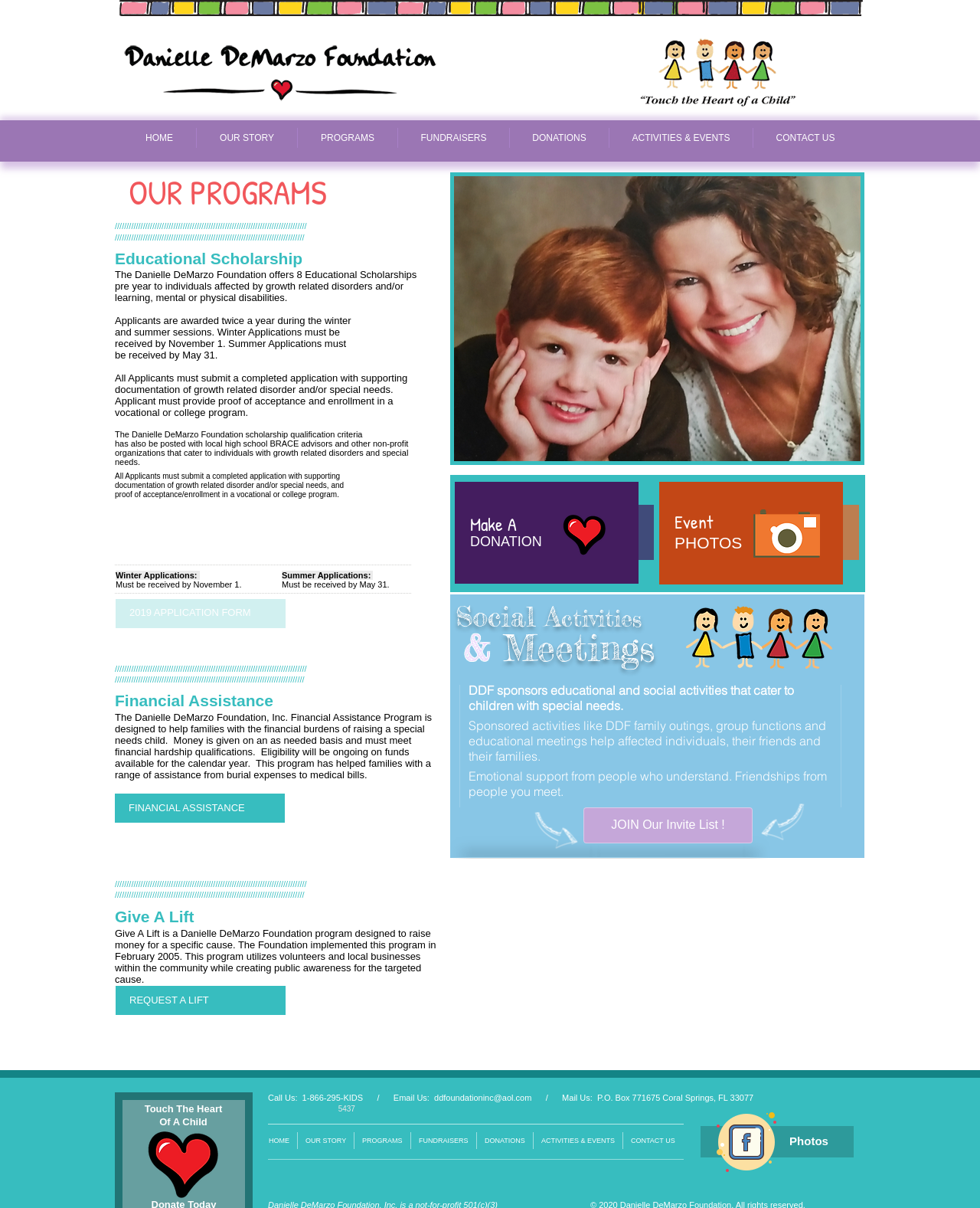Determine the bounding box coordinates of the clickable region to follow the instruction: "Click the '2019 APPLICATION FORM' button".

[0.118, 0.496, 0.291, 0.52]